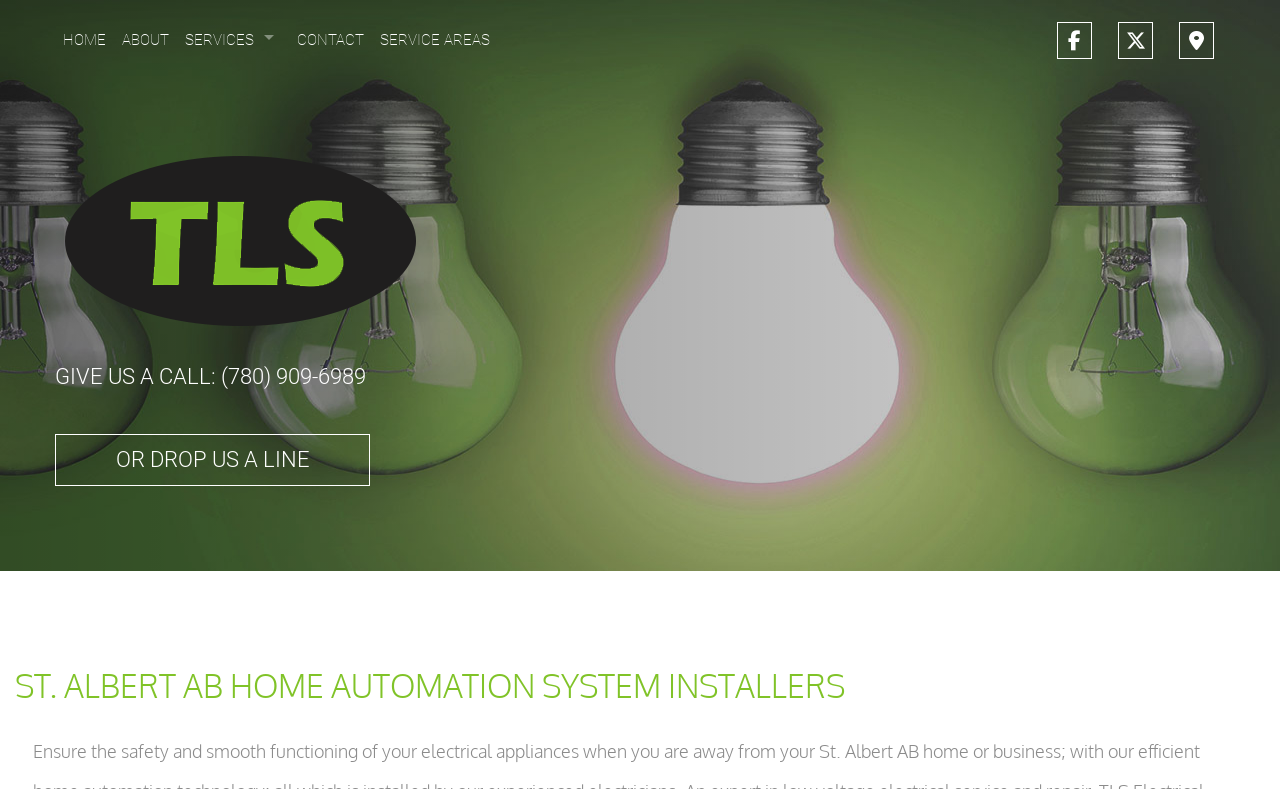Provide a brief response to the question using a single word or phrase: 
What is the main service provided by TLS Electrical Contracting Services in St. Albert AB?

Home Automation